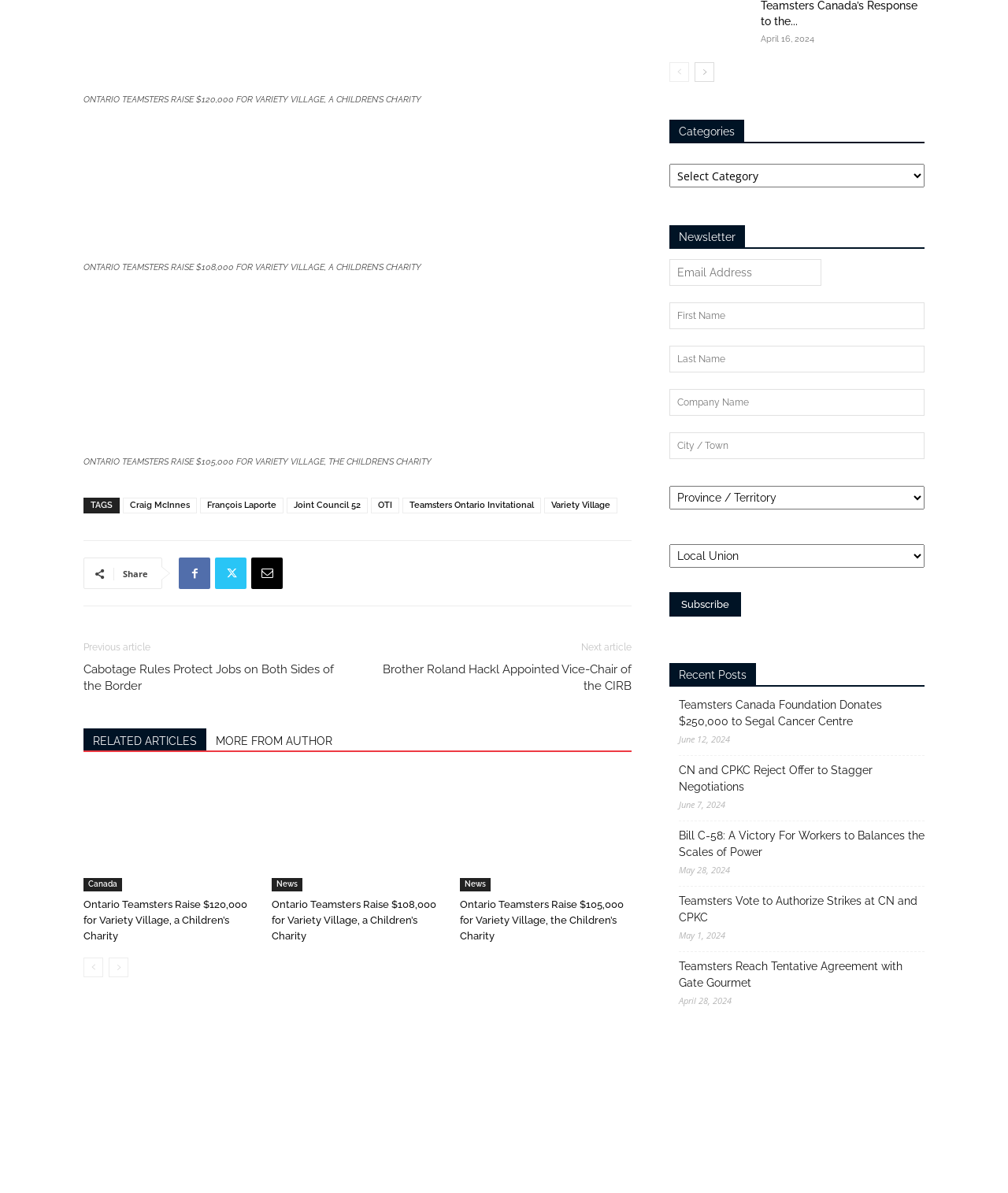Predict the bounding box coordinates for the UI element described as: "Variety Village". The coordinates should be four float numbers between 0 and 1, presented as [left, top, right, bottom].

[0.54, 0.417, 0.612, 0.431]